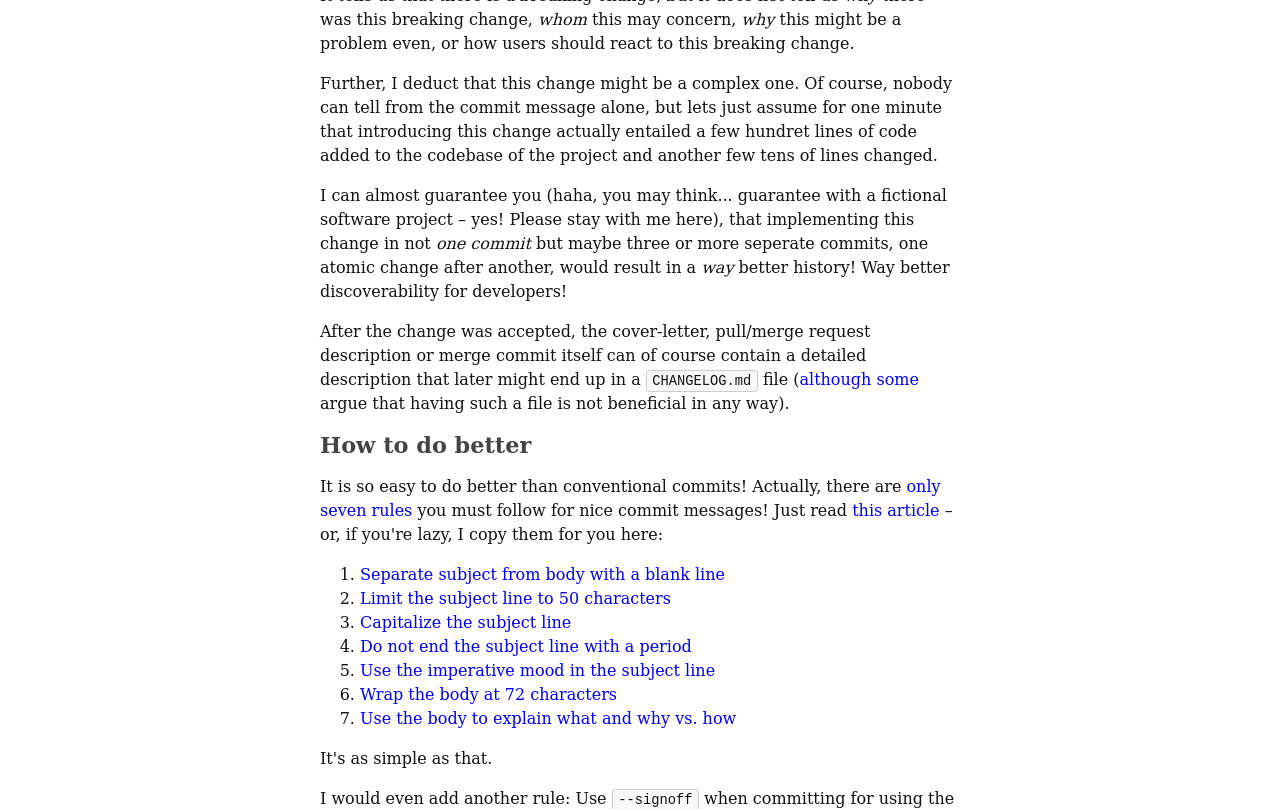Show me the bounding box coordinates of the clickable region to achieve the task as per the instruction: "Read the article at 'this article'".

[0.666, 0.619, 0.734, 0.643]